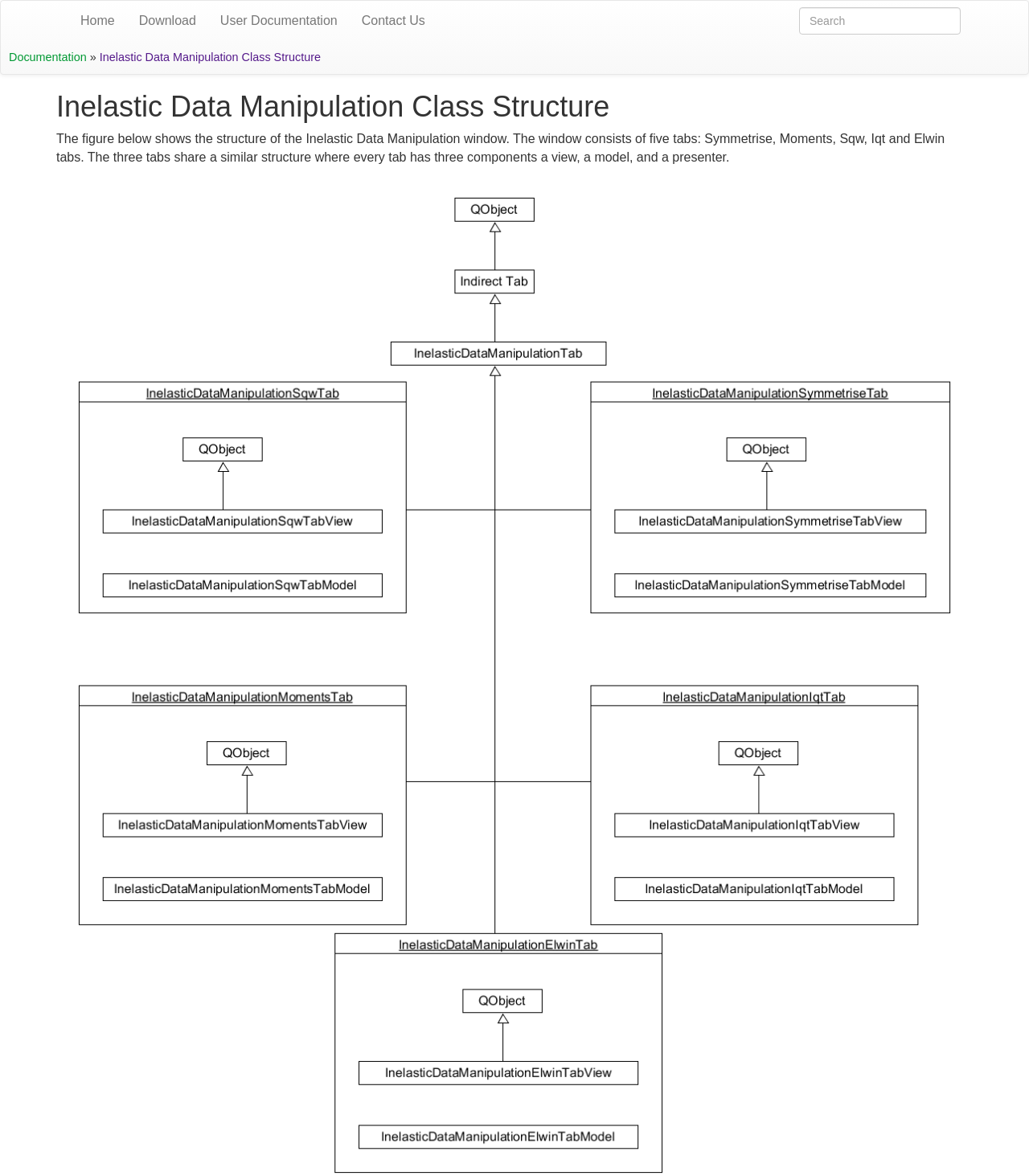Please find the bounding box for the UI element described by: "Home".

[0.066, 0.001, 0.123, 0.035]